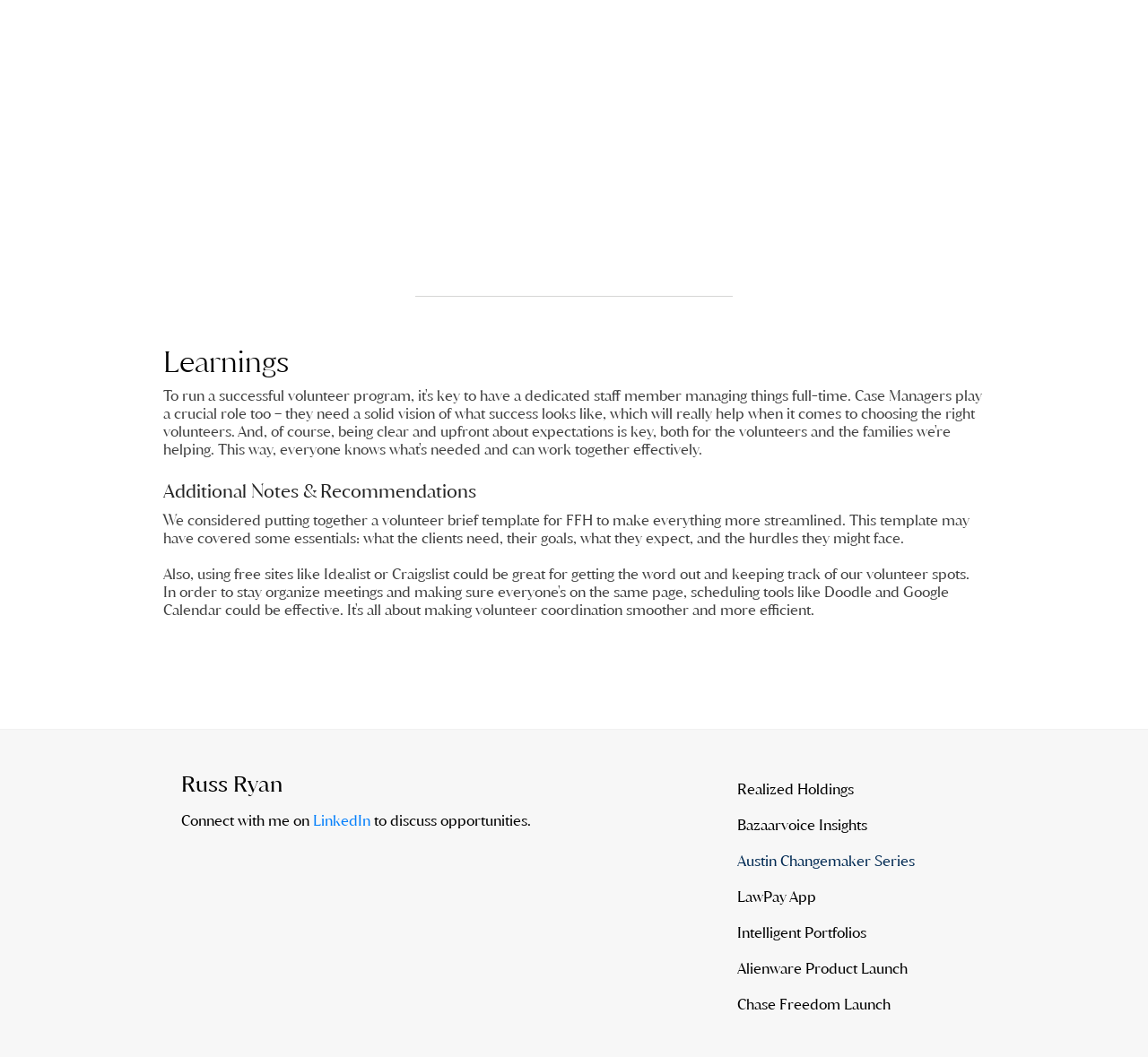Please find the bounding box coordinates for the clickable element needed to perform this instruction: "Explore 'Realized Holdings'".

[0.642, 0.729, 0.801, 0.763]